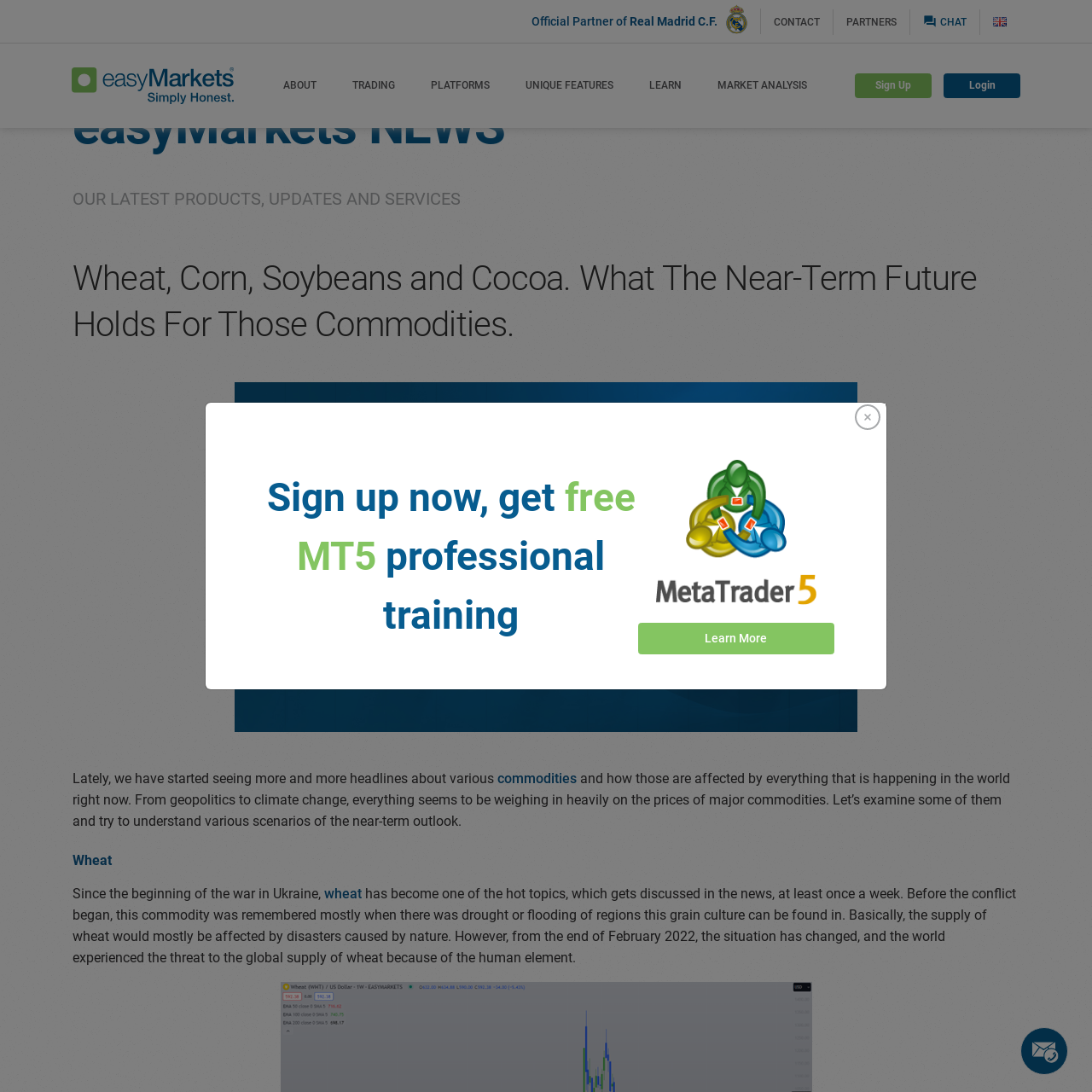Please locate the bounding box coordinates of the element's region that needs to be clicked to follow the instruction: "Click on the 'Sign Up' button". The bounding box coordinates should be provided as four float numbers between 0 and 1, i.e., [left, top, right, bottom].

[0.783, 0.067, 0.853, 0.09]